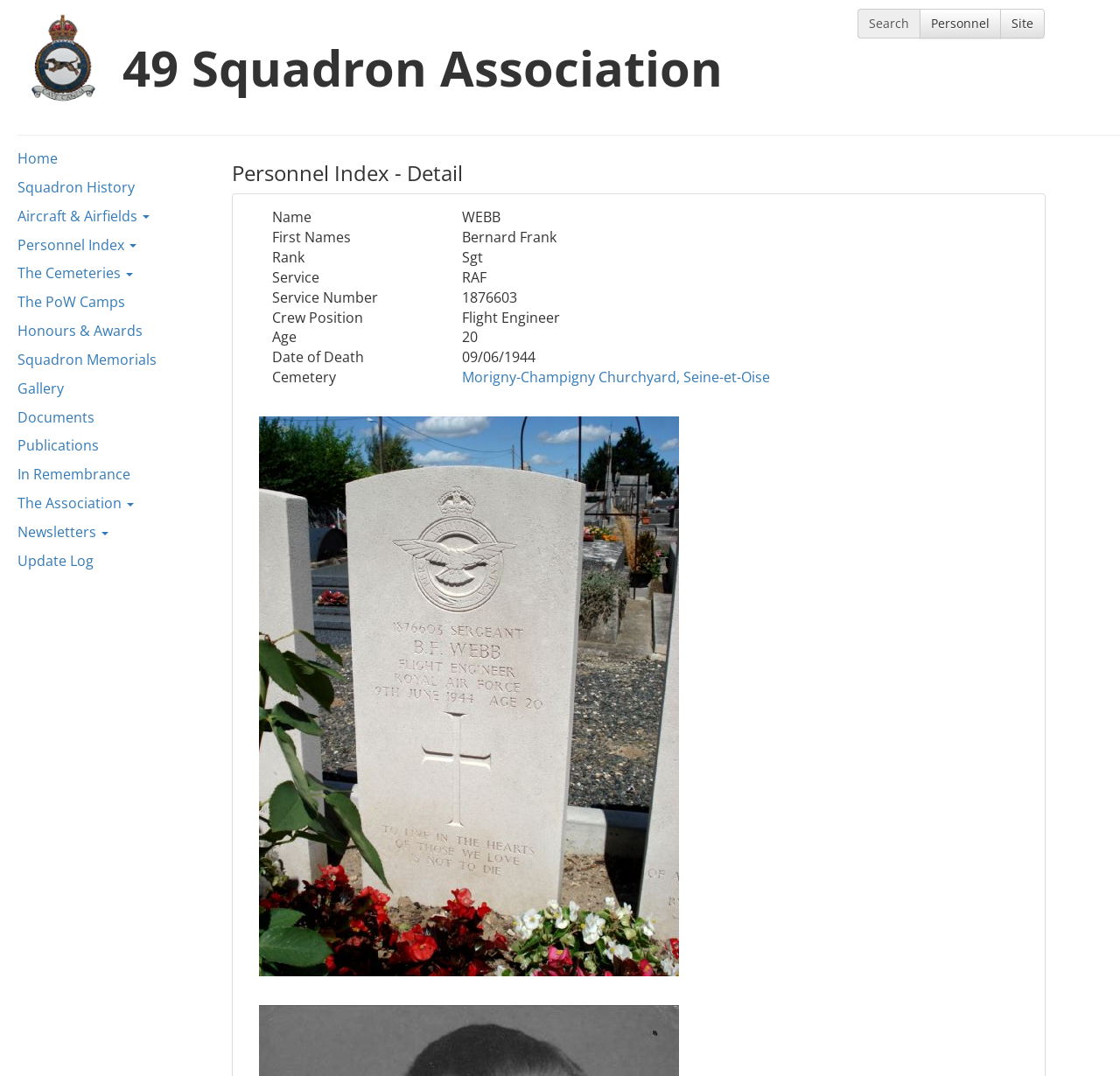Pinpoint the bounding box coordinates of the area that should be clicked to complete the following instruction: "View Home page". The coordinates must be given as four float numbers between 0 and 1, i.e., [left, top, right, bottom].

[0.012, 0.134, 0.144, 0.161]